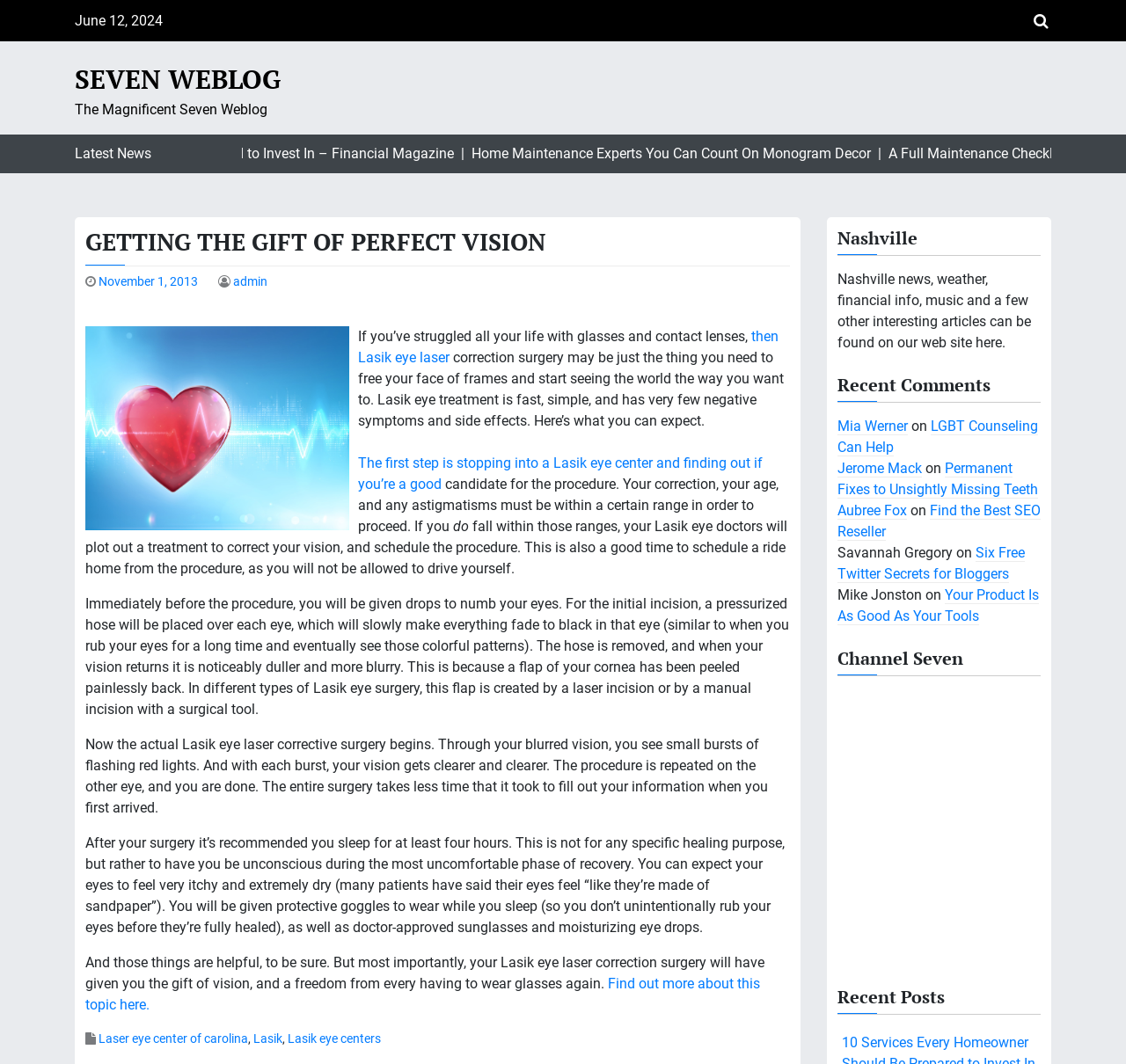Write an elaborate caption that captures the essence of the webpage.

The webpage is a blog titled "Seven Weblog" with a focus on various topics, including health, technology, and lifestyle. At the top, there is a header section with a list of markers, followed by the blog title and a link to the homepage. Below the header, there is a section with the title "Latest News" and a subheading "Home Maintenance Experts You Can Count On Monogram Decor".

The main content of the page is an article titled "GETTING THE GIFT OF PERFECT VISION", which discusses Lasik eye laser correction surgery. The article is divided into several paragraphs, with a brief introduction to the topic, followed by a detailed explanation of the procedure, including the preparation, the surgery itself, and the recovery process. There is also an image related to Lasik eye surgery.

To the right of the main content, there are several sections, including "Nashville" with a brief description of the city and a link to more information, "Recent Comments" with a list of links to comments from various users, and "Channel Seven" with two iframes. At the bottom of the page, there is a section titled "Recent Posts" with a list of links to other articles on the blog.

Overall, the webpage has a clean and organized layout, with a clear hierarchy of content and easy-to-read text.